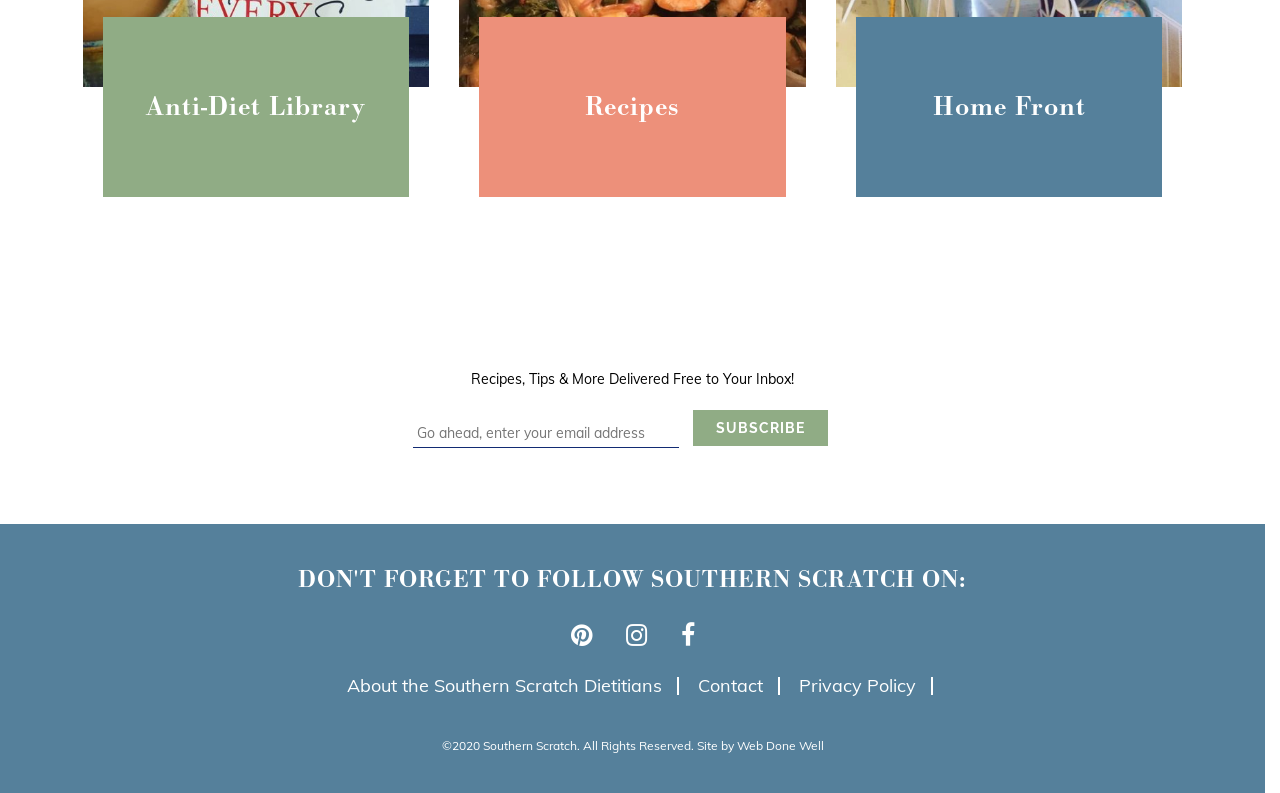Could you indicate the bounding box coordinates of the region to click in order to complete this instruction: "Contact the Southern Scratch Dietitians".

[0.545, 0.854, 0.596, 0.876]